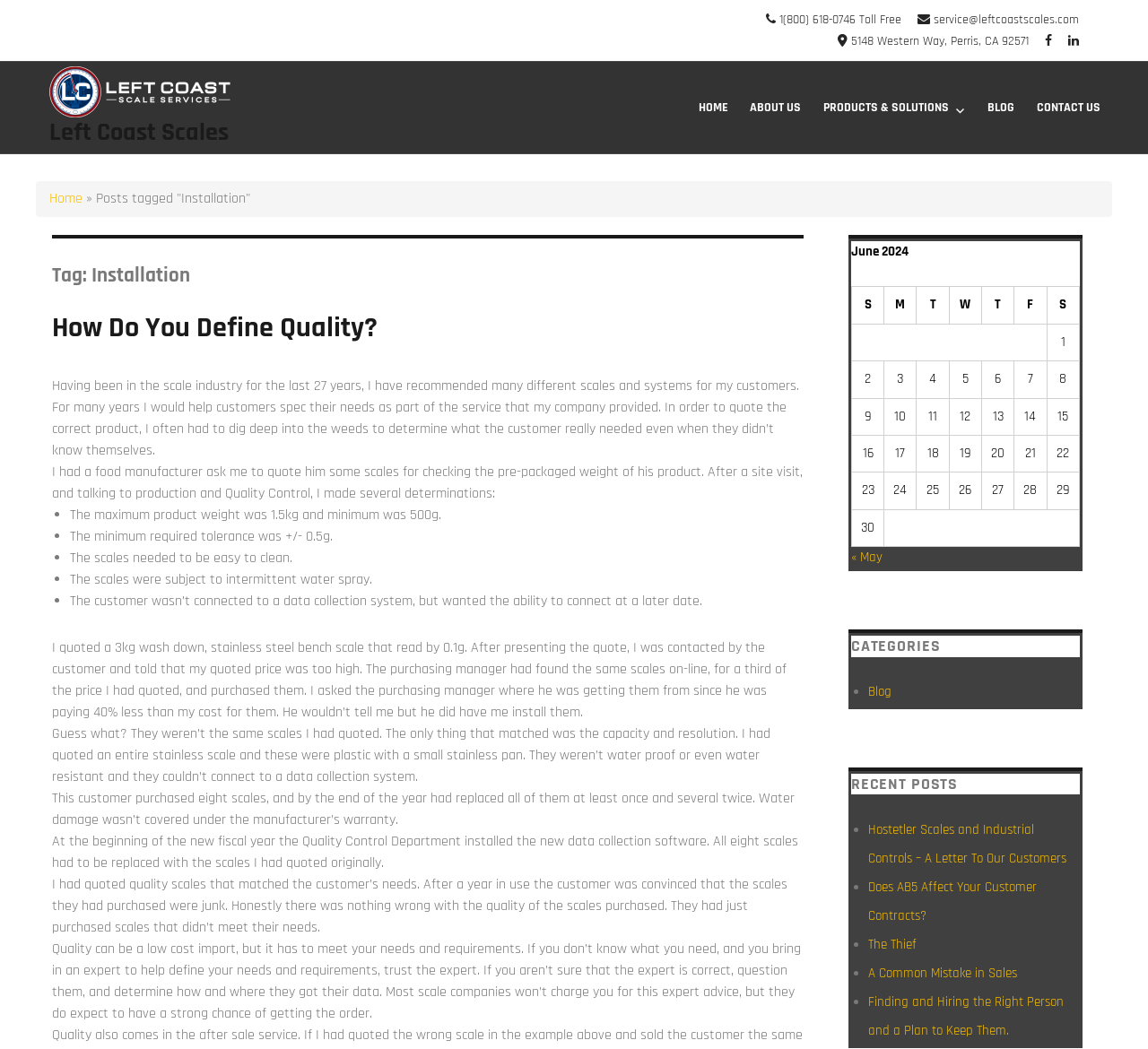Reply to the question with a single word or phrase:
What is the minimum required tolerance for the scales?

+/- 0.5g